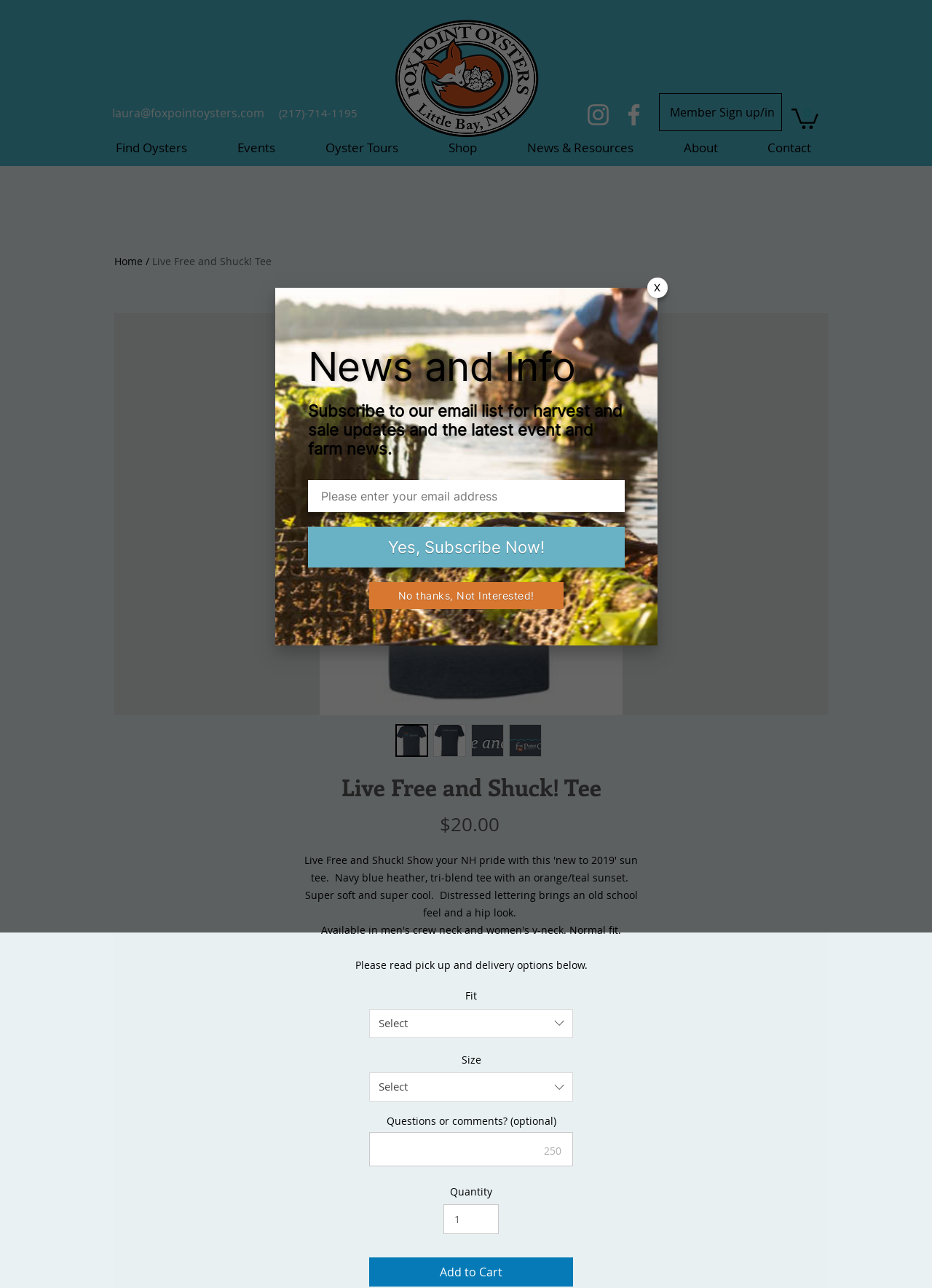Identify the bounding box for the described UI element. Provide the coordinates in (top-left x, top-left y, bottom-right x, bottom-right y) format with values ranging from 0 to 1: Add to Cart

[0.396, 0.976, 0.615, 0.999]